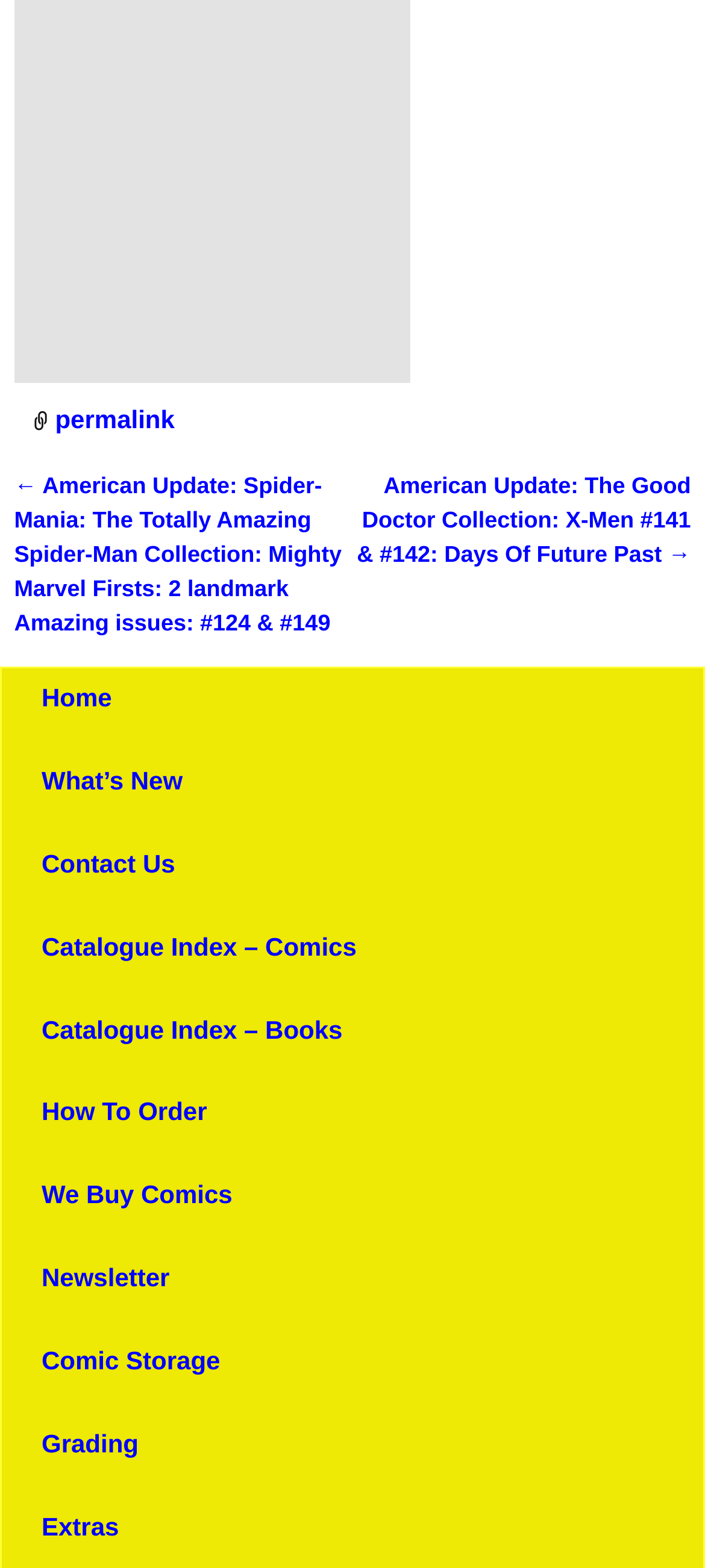Answer the following in one word or a short phrase: 
How many links are there in the 'Post navigation' section?

2